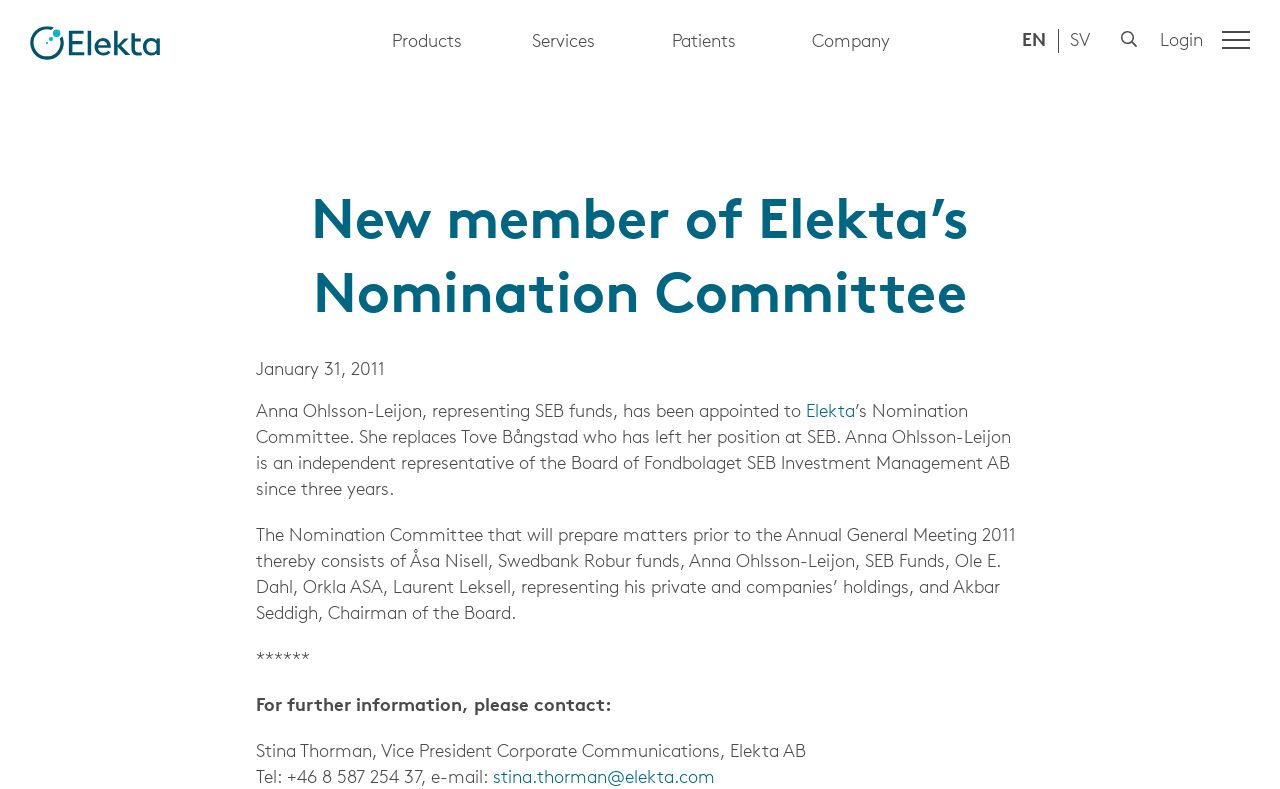Offer an in-depth caption of the entire webpage.

The webpage is about Elekta, a company that has appointed a new member to its Nomination Committee. At the top left corner, there is a logo of Elekta, which is an image with a link to the company's main page. Below the logo, there are five buttons for navigating to different sections of the website: Products, Services, Patients, Company, and Menu.

On the top right corner, there are three links: EN, SV, and Search, with a search icon next to the Search link. Next to the Search link, there is a Login link. The Menu button is located at the top right corner, which expands to a menu when clicked.

The main content of the webpage is a news article about the new member of Elekta's Nomination Committee. The article has a heading "New member of Elekta's Nomination Committee" and is dated January 31, 2011. The article announces that Anna Ohlsson-Leijon has been appointed to the Nomination Committee, replacing Tove Bångstad. The article also mentions the other members of the Nomination Committee.

Below the article, there is a section with contact information, including the name, title, phone number, and email address of Stina Thorman, Vice President Corporate Communications at Elekta AB.